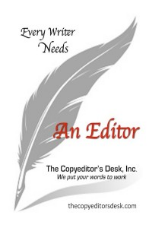Explain what the image portrays in a detailed manner.

The image features a promotional graphic for "The Copyeditor’s Desk, Inc." It prominently displays the phrase "Every Writer Needs An Editor," emphasizing the essential role of editing in the writing process. Below this text, the company slogan, "We put your stories to work," reinforces their commitment to helping writers refine and enhance their narratives. Accompanying the text is a stylish illustration of a quill pen, symbolizing writing and creativity. The overall design features a clean, professional aesthetic, ideal for attracting writers in need of editorial services.